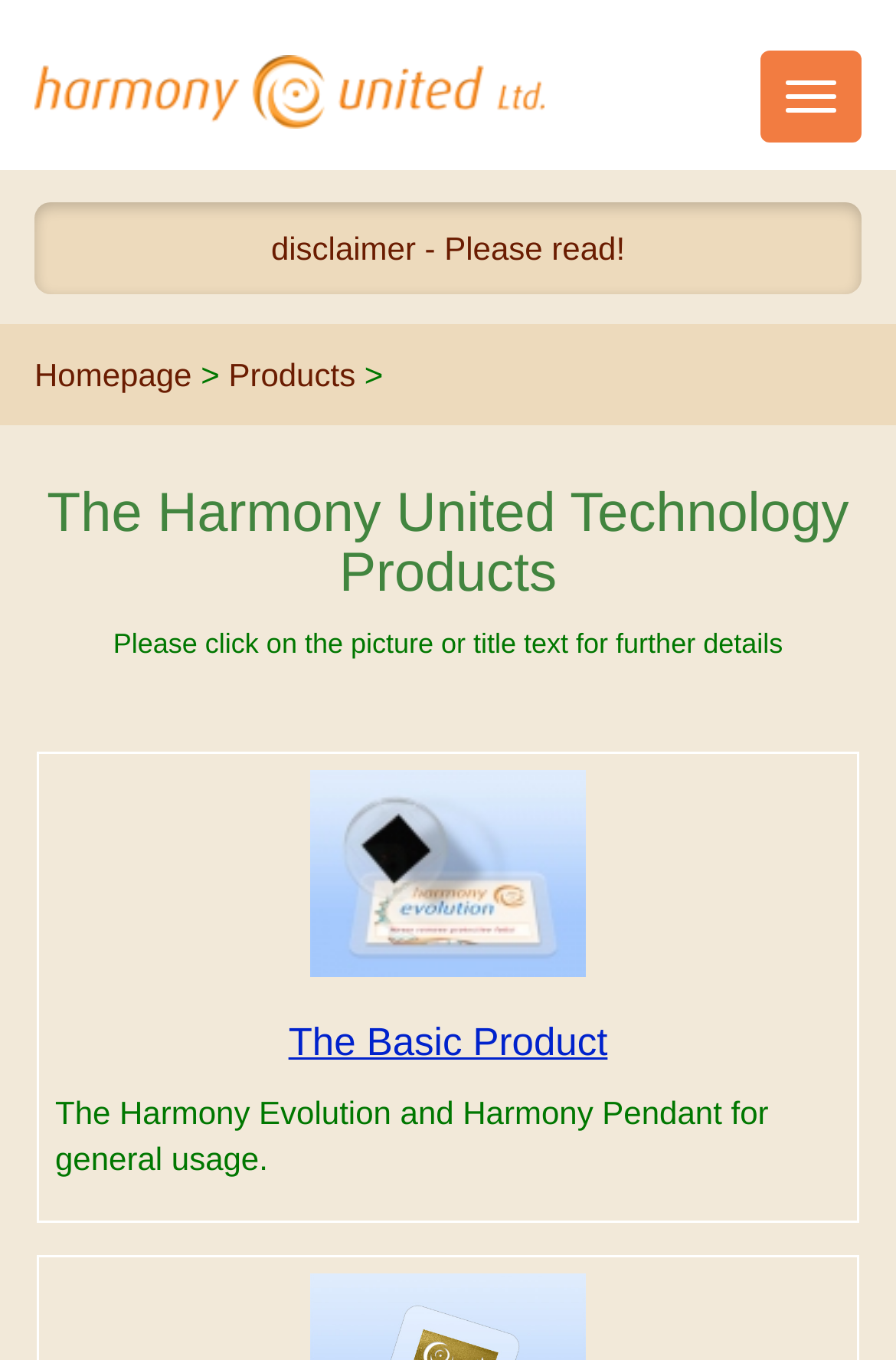What is the purpose of the button at the top-right corner?
Based on the screenshot, provide a one-word or short-phrase response.

Toggle navigation